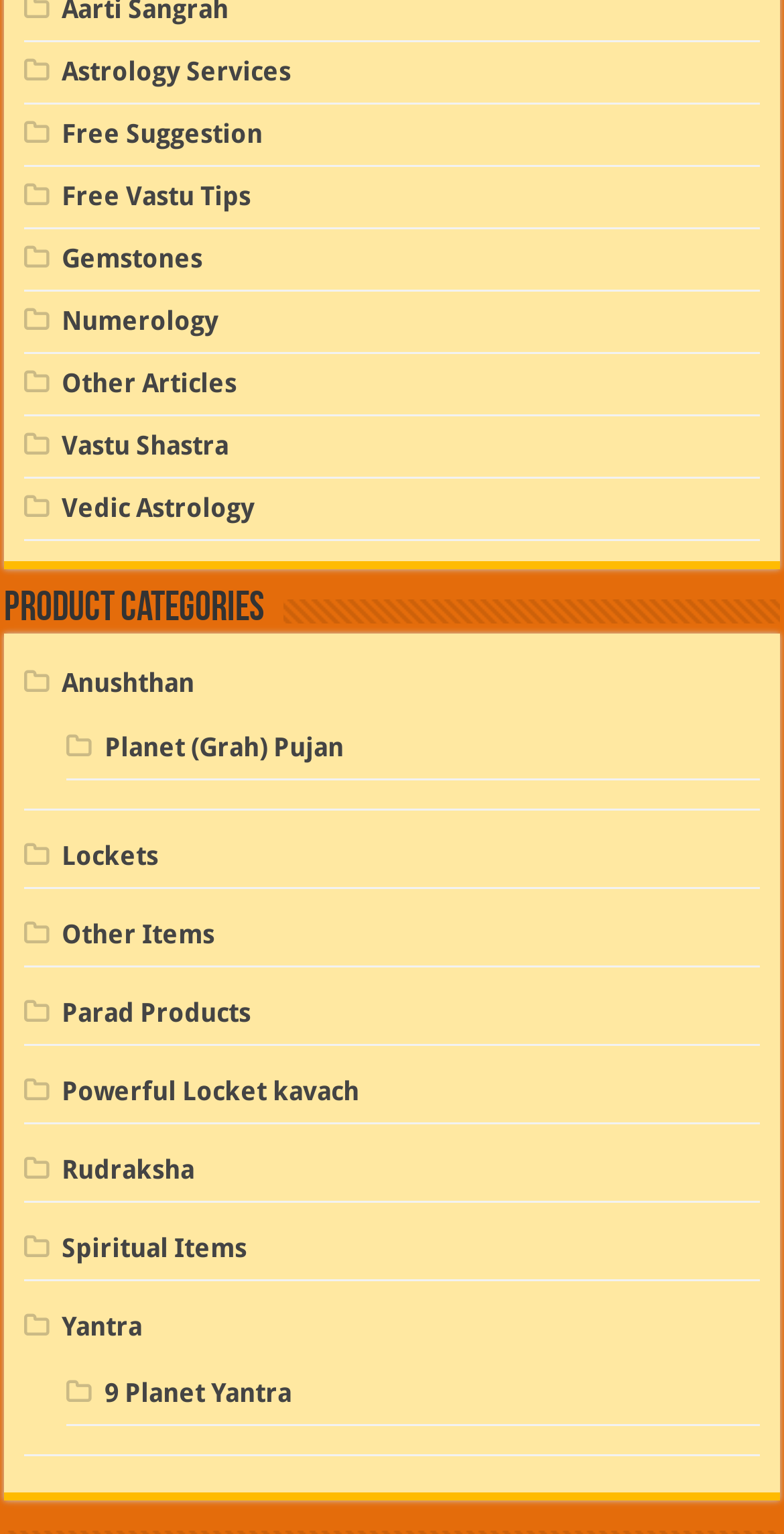Locate the bounding box coordinates of the item that should be clicked to fulfill the instruction: "Learn about 9 Planet Yantra".

[0.133, 0.898, 0.371, 0.917]